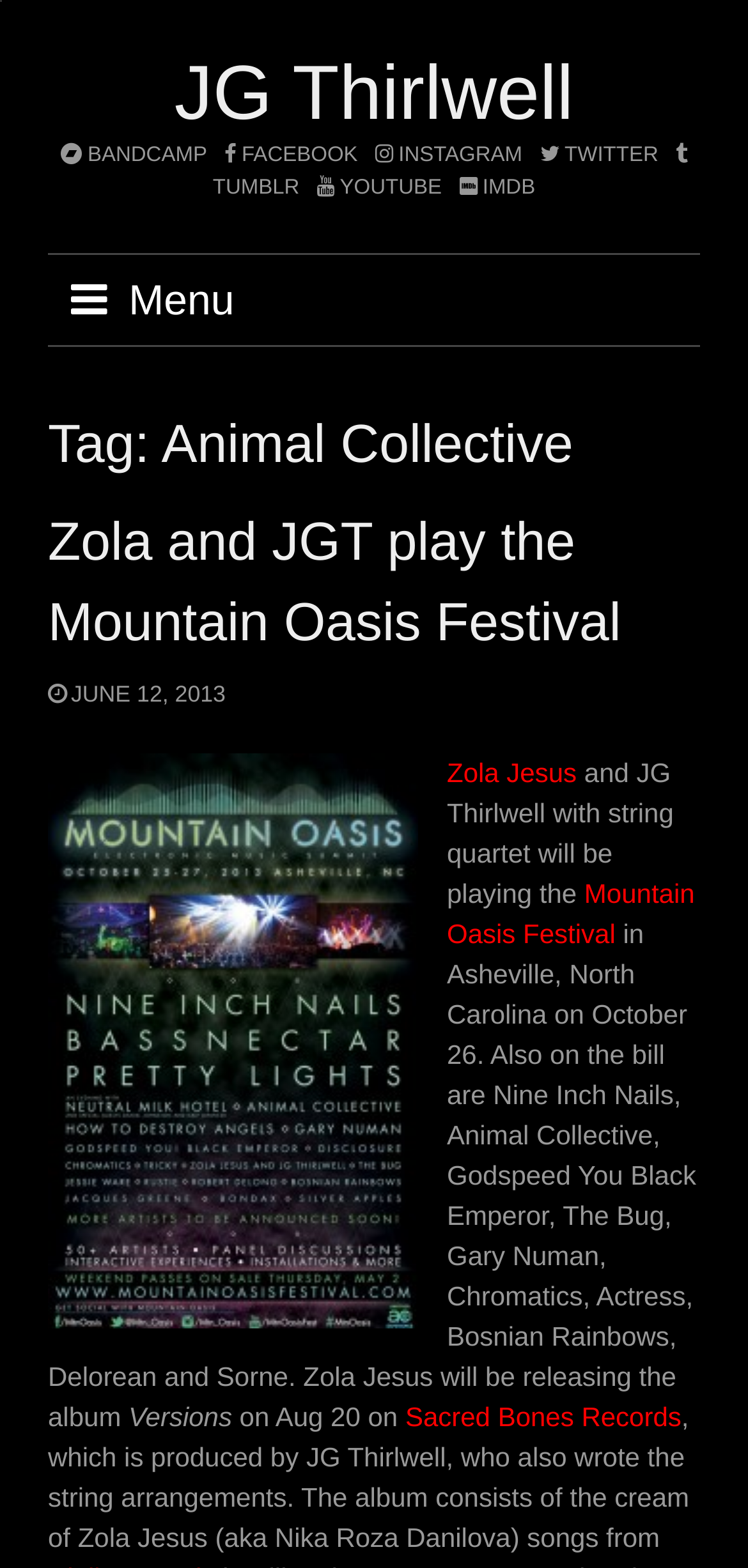Based on the image, provide a detailed and complete answer to the question: 
What is the name of the artist?

The name of the artist can be found in the heading element 'JG Thirlwell' at the top of the webpage, which is also the title of the webpage.